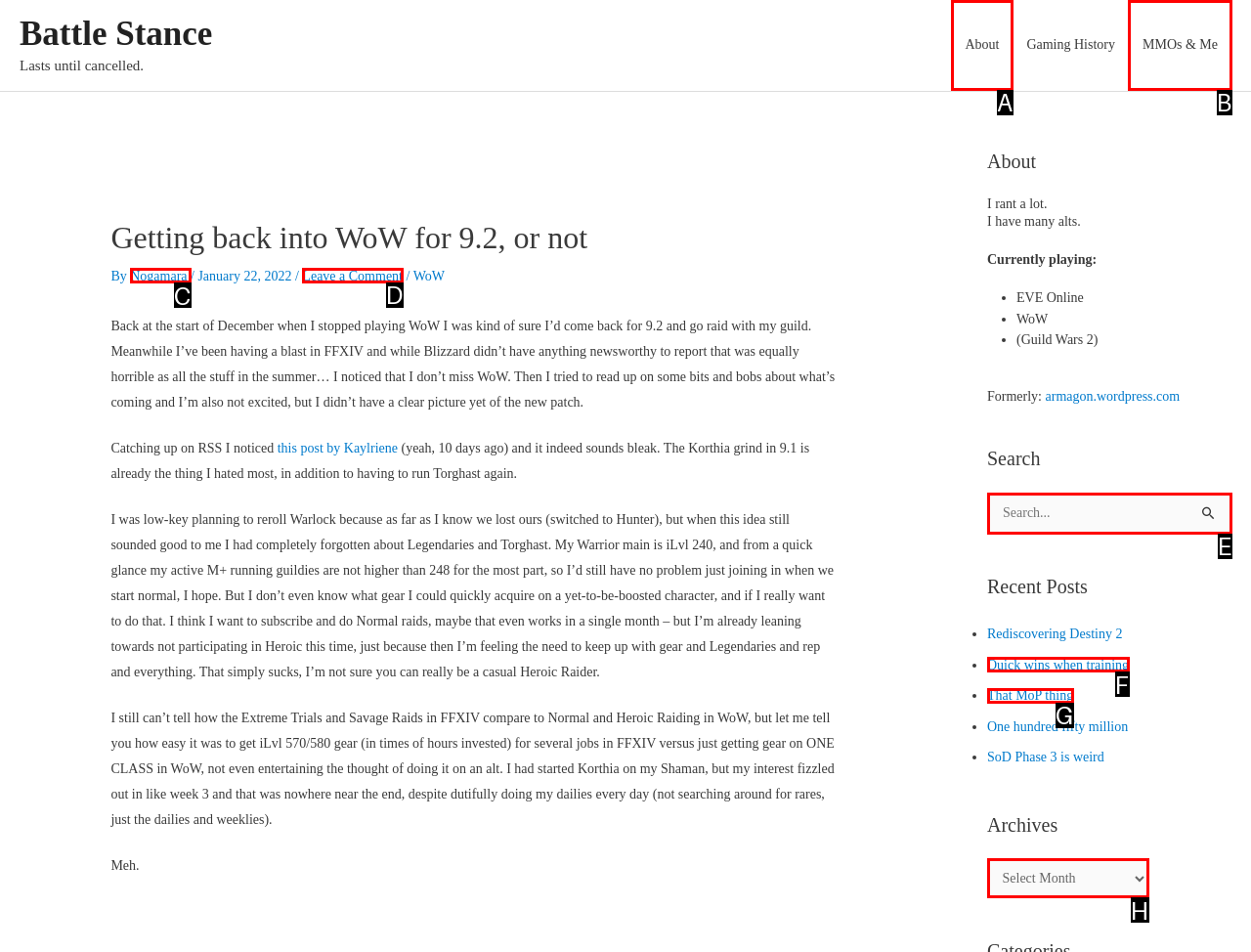Select the UI element that should be clicked to execute the following task: Click on the 'Leave a Comment' link
Provide the letter of the correct choice from the given options.

D